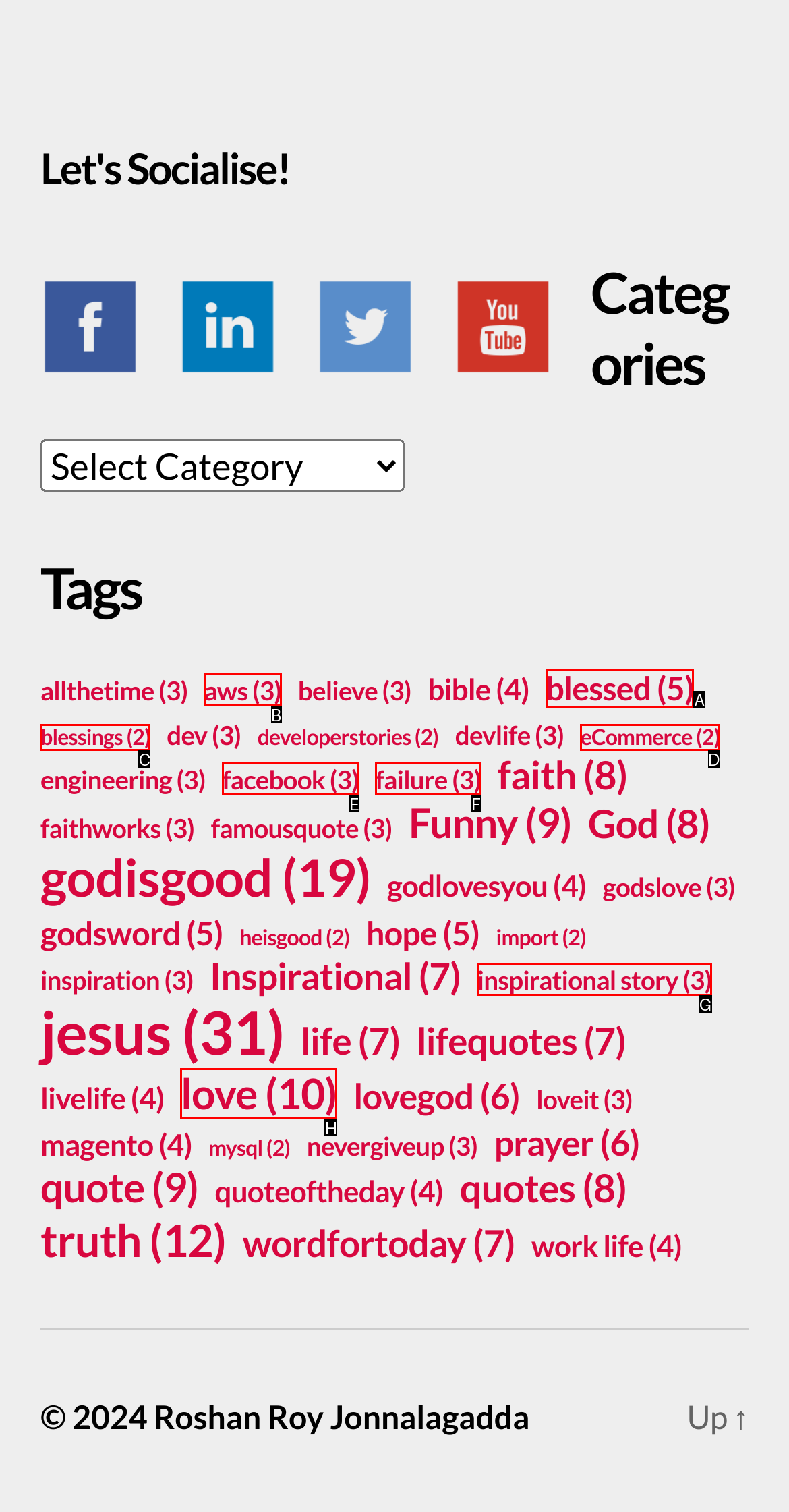Select the letter that corresponds to this element description: inspirational story (3)
Answer with the letter of the correct option directly.

G